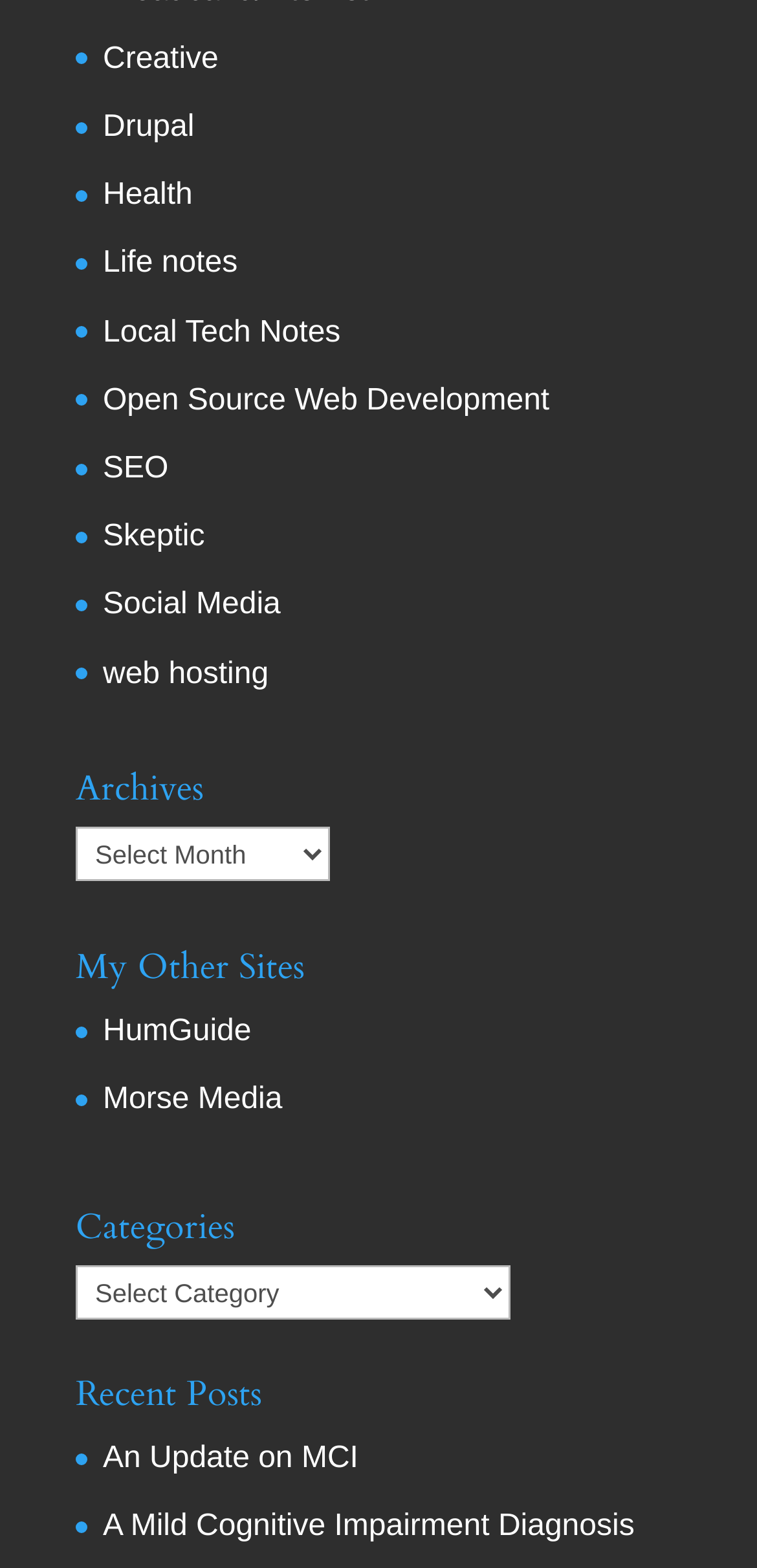Find the bounding box coordinates of the area to click in order to follow the instruction: "select Archives combobox".

[0.1, 0.528, 0.436, 0.562]